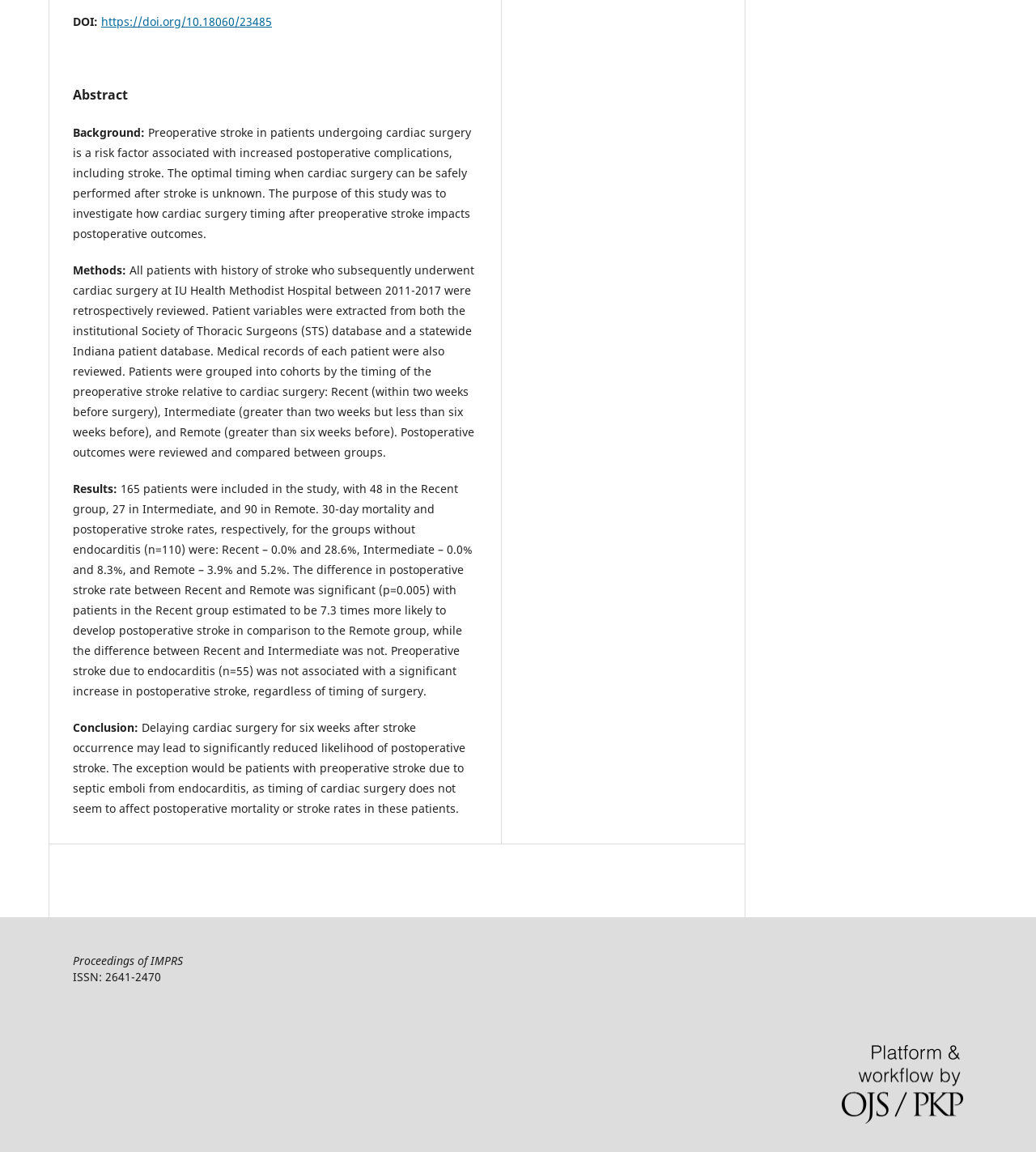Find the bounding box coordinates for the element described here: "Copy code".

None